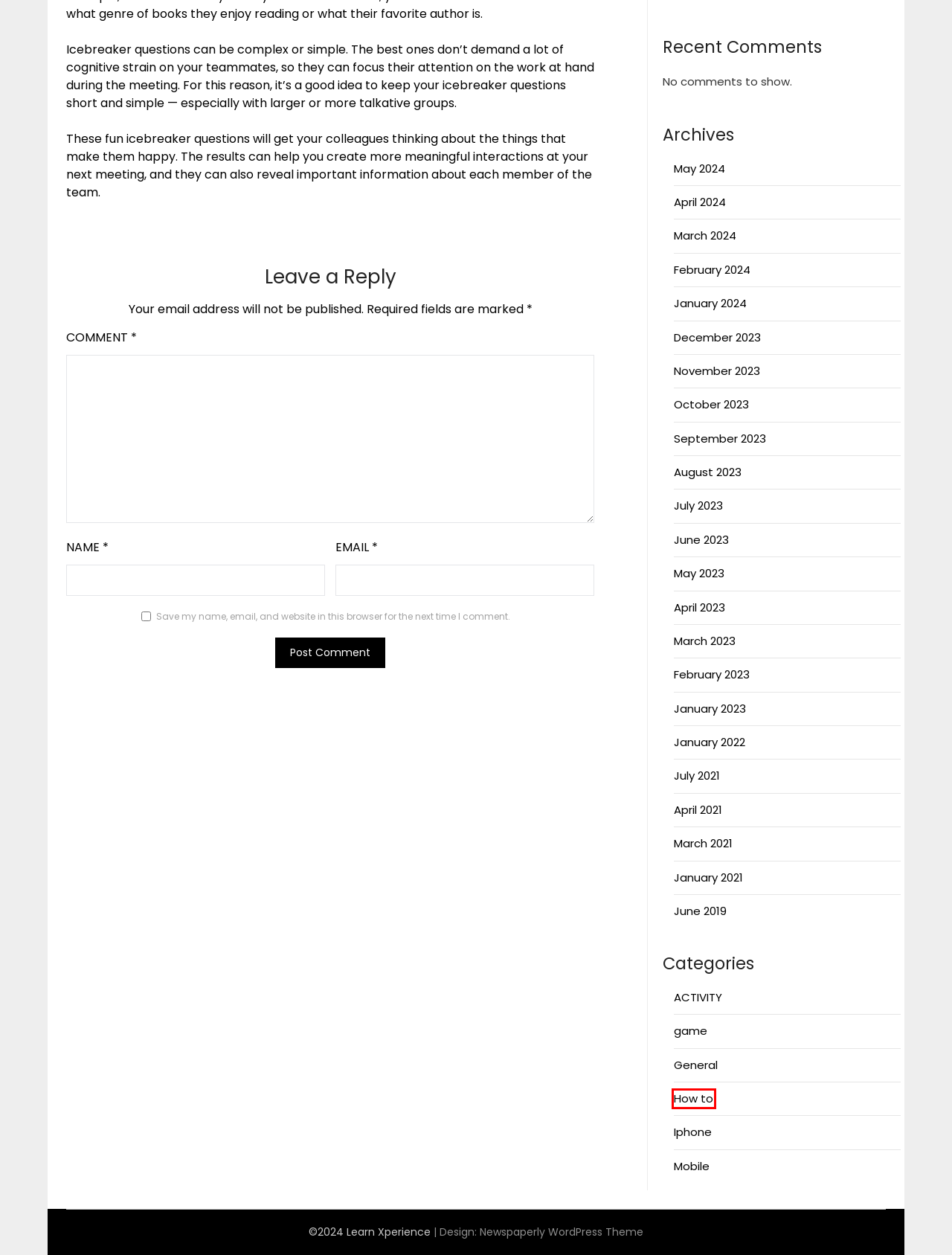You have been given a screenshot of a webpage, where a red bounding box surrounds a UI element. Identify the best matching webpage description for the page that loads after the element in the bounding box is clicked. Options include:
A. Iphone - Learn Xperience
B. SuperbThemes | The Most User-Friendly & SEO Optimized Themes
C. How to - Learn Xperience
D. game - Learn Xperience
E. SIGN IN - Learn Xperience
F. General - Learn Xperience
G. Mobile - Learn Xperience
H. CONTACT US - Learn Xperience

C